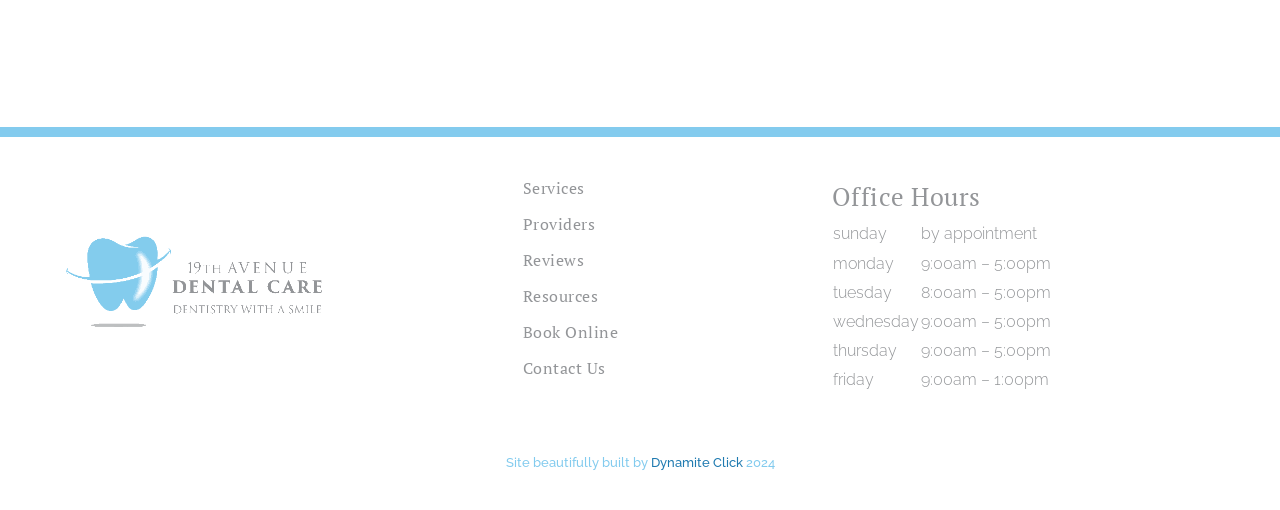Answer this question in one word or a short phrase: What are the office hours on Monday?

9:00am – 5:00pm